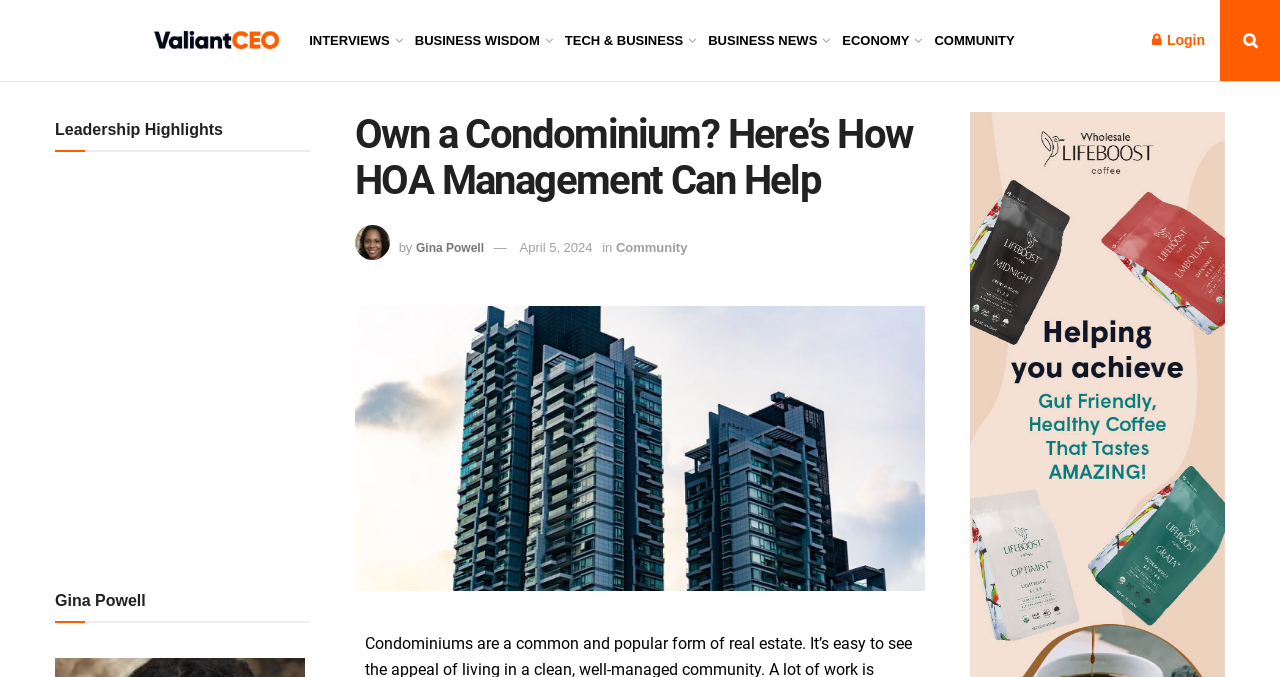Please reply to the following question using a single word or phrase: 
What is the topic of the article?

Condominium and HOA Management